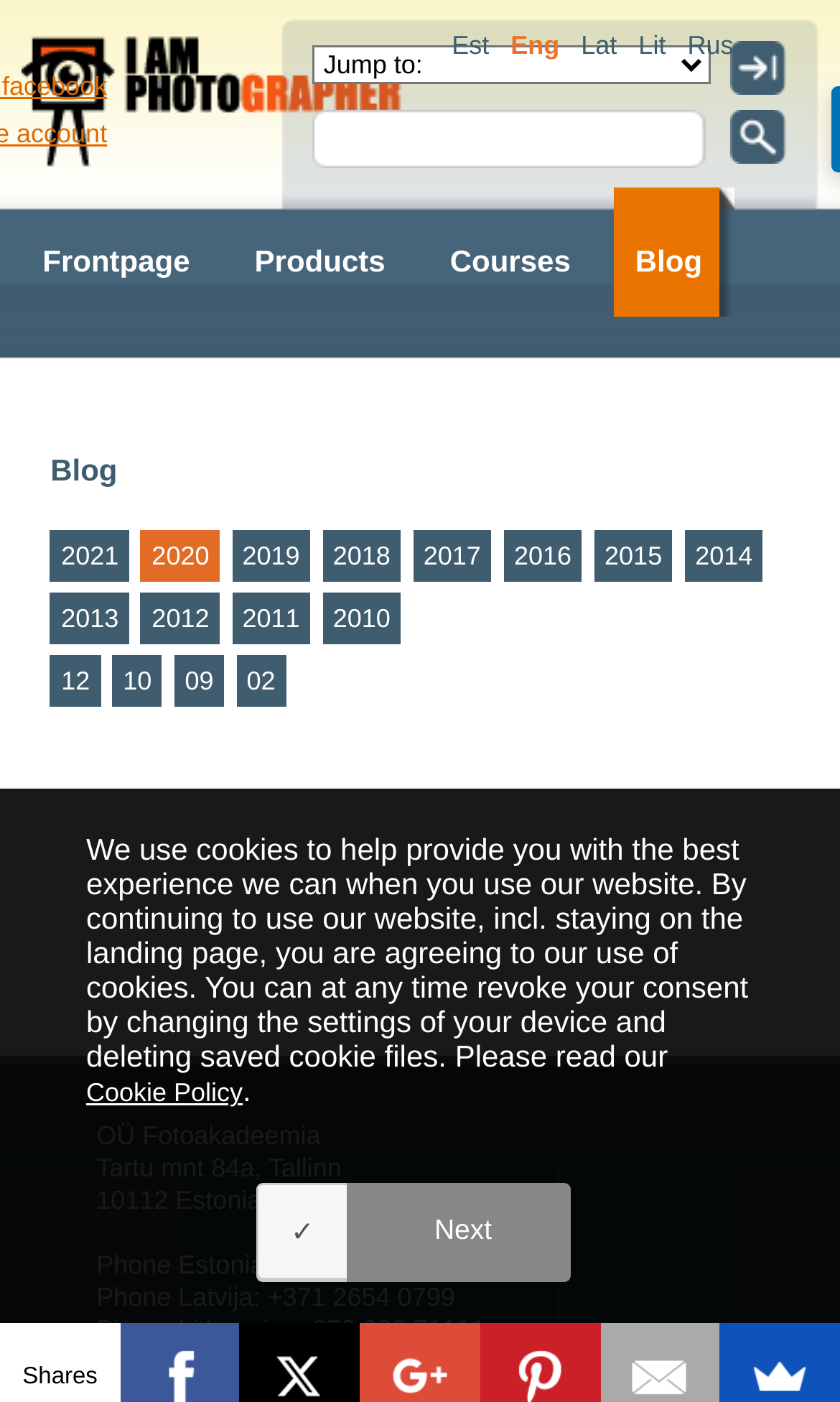Please identify the bounding box coordinates of the element I should click to complete this instruction: 'Select a language'. The coordinates should be given as four float numbers between 0 and 1, like this: [left, top, right, bottom].

[0.538, 0.085, 0.582, 0.106]